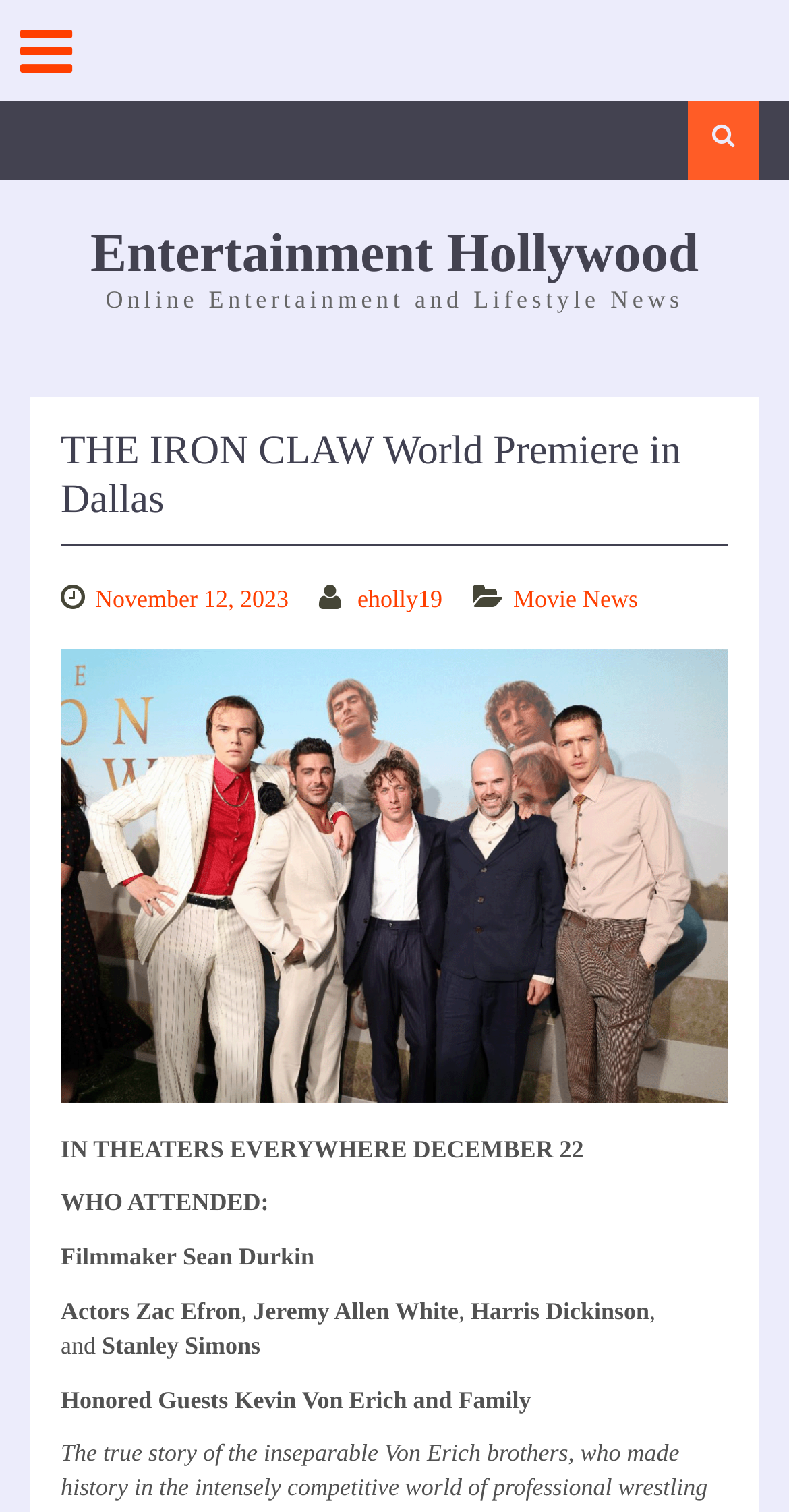Identify the bounding box coordinates for the UI element mentioned here: "eholly19". Provide the coordinates as four float values between 0 and 1, i.e., [left, top, right, bottom].

[0.453, 0.386, 0.561, 0.405]